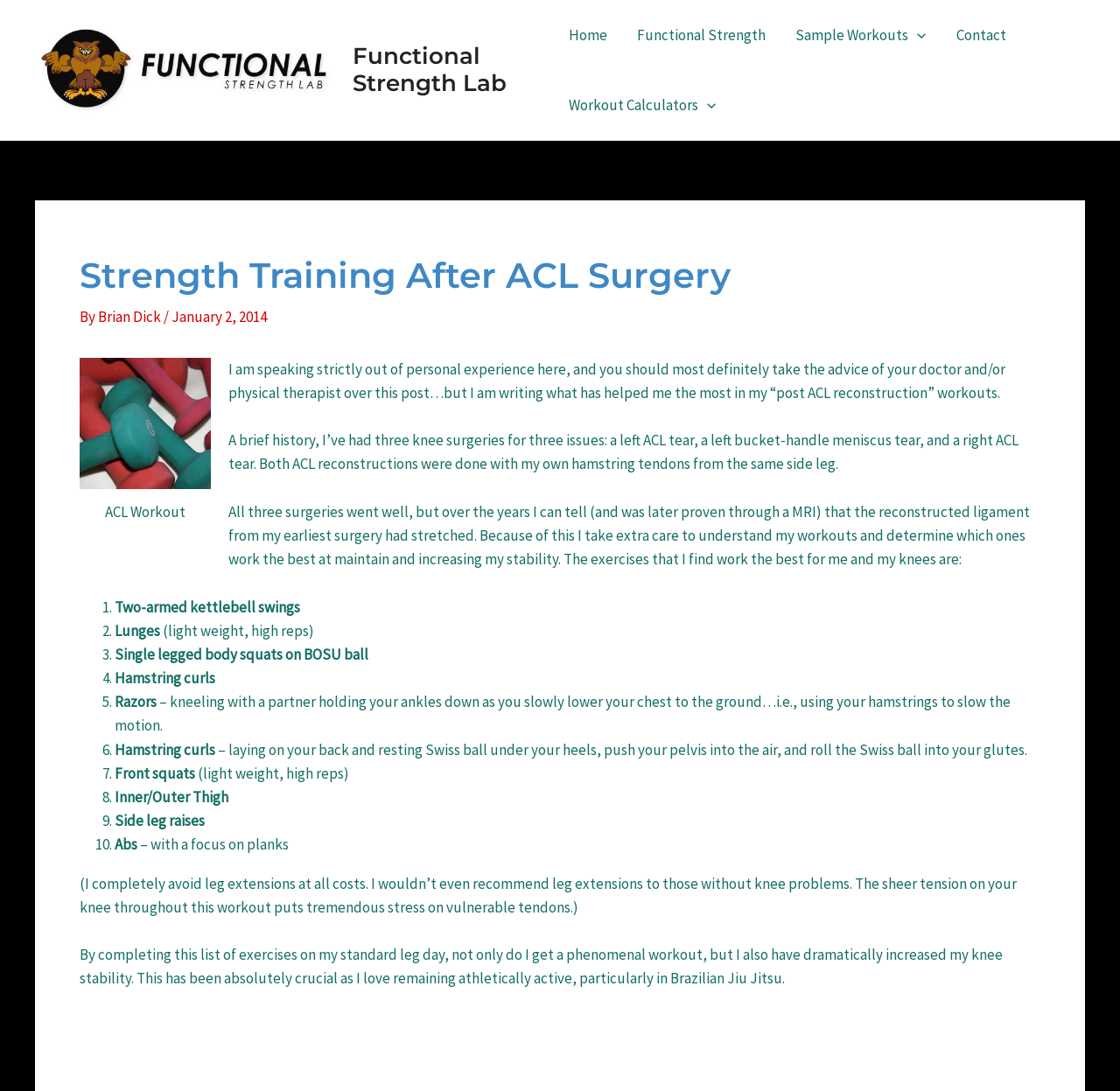Identify the bounding box coordinates of the element that should be clicked to fulfill this task: "Select an archive". The coordinates should be provided as four float numbers between 0 and 1, i.e., [left, top, right, bottom].

None